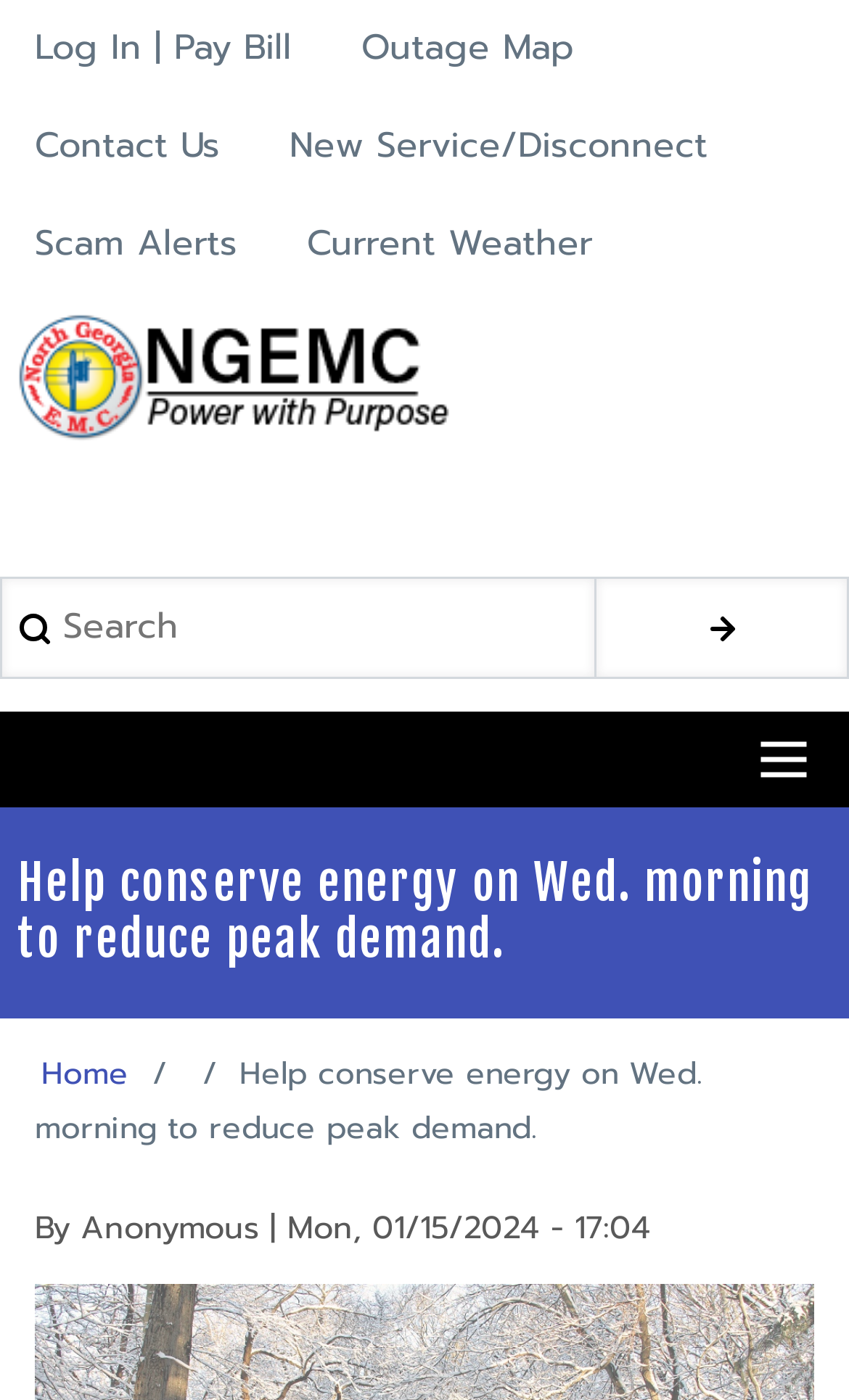Determine the bounding box for the described HTML element: "Commercial Kitchen Equipment Cleaning". Ensure the coordinates are four float numbers between 0 and 1 in the format [left, top, right, bottom].

None